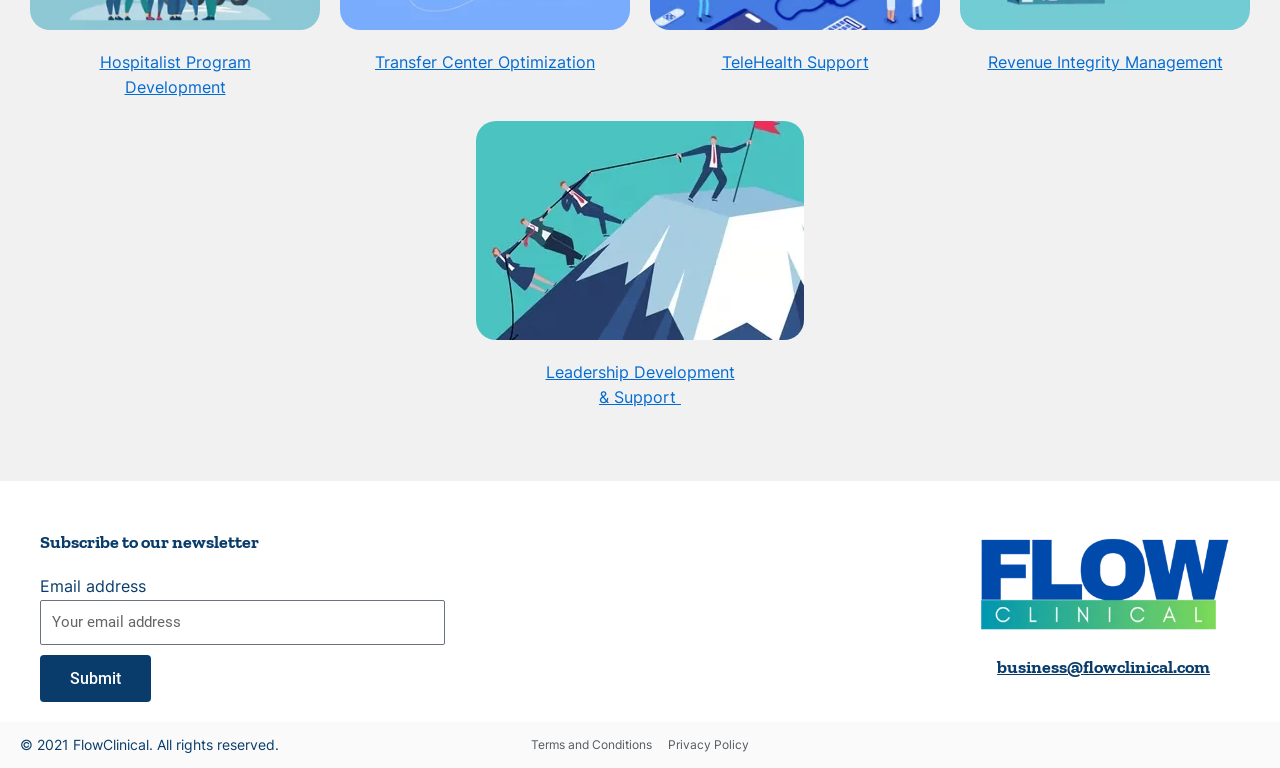Please locate the bounding box coordinates of the element that should be clicked to complete the given instruction: "Contact business@flowclinical.com".

[0.779, 0.854, 0.945, 0.882]